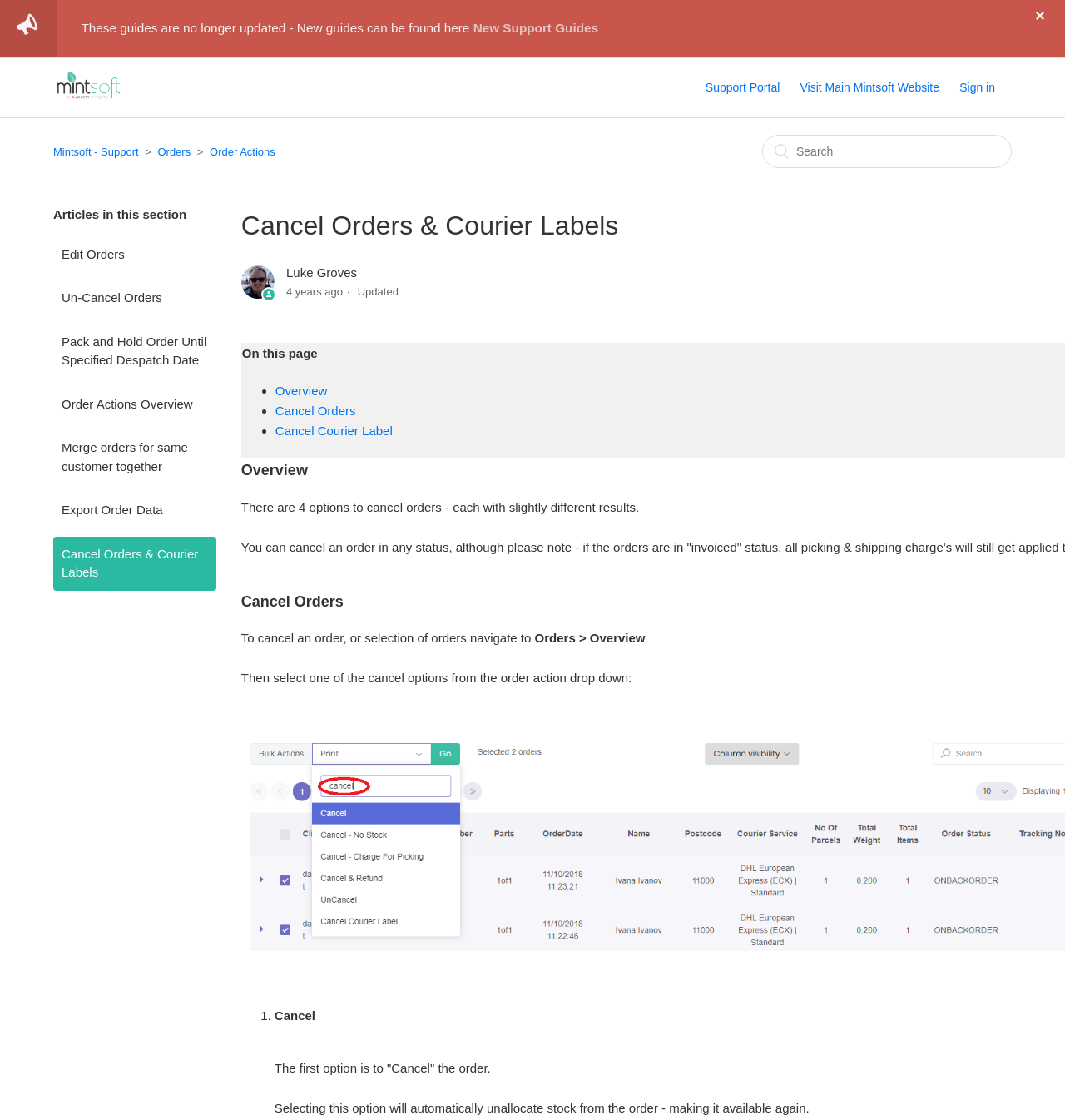Give a one-word or one-phrase response to the question: 
What is the name of the support portal?

Mintsoft - Support